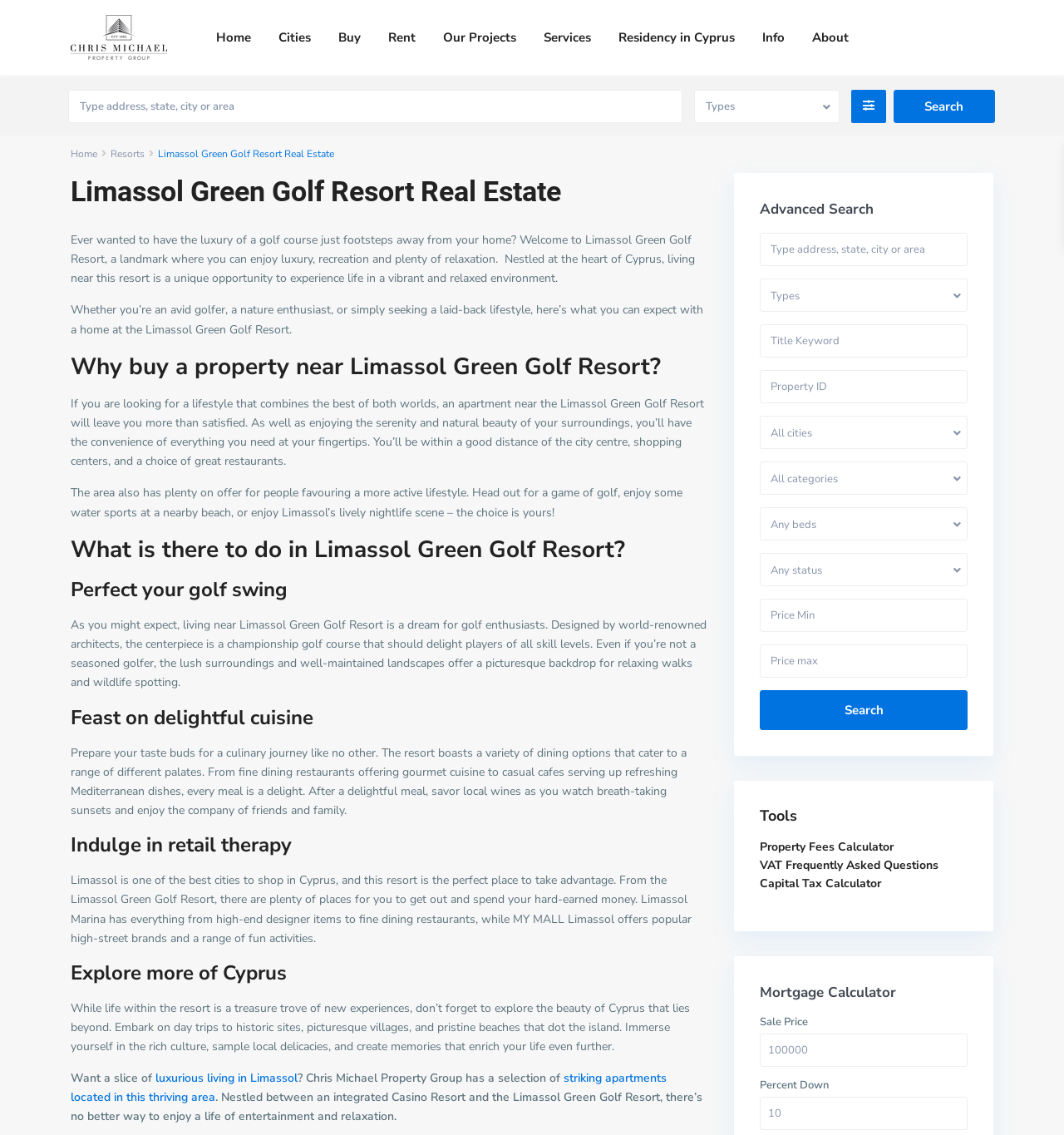Please specify the bounding box coordinates of the element that should be clicked to execute the given instruction: 'Learn more about residency in Cyprus'. Ensure the coordinates are four float numbers between 0 and 1, expressed as [left, top, right, bottom].

[0.569, 0.0, 0.702, 0.066]